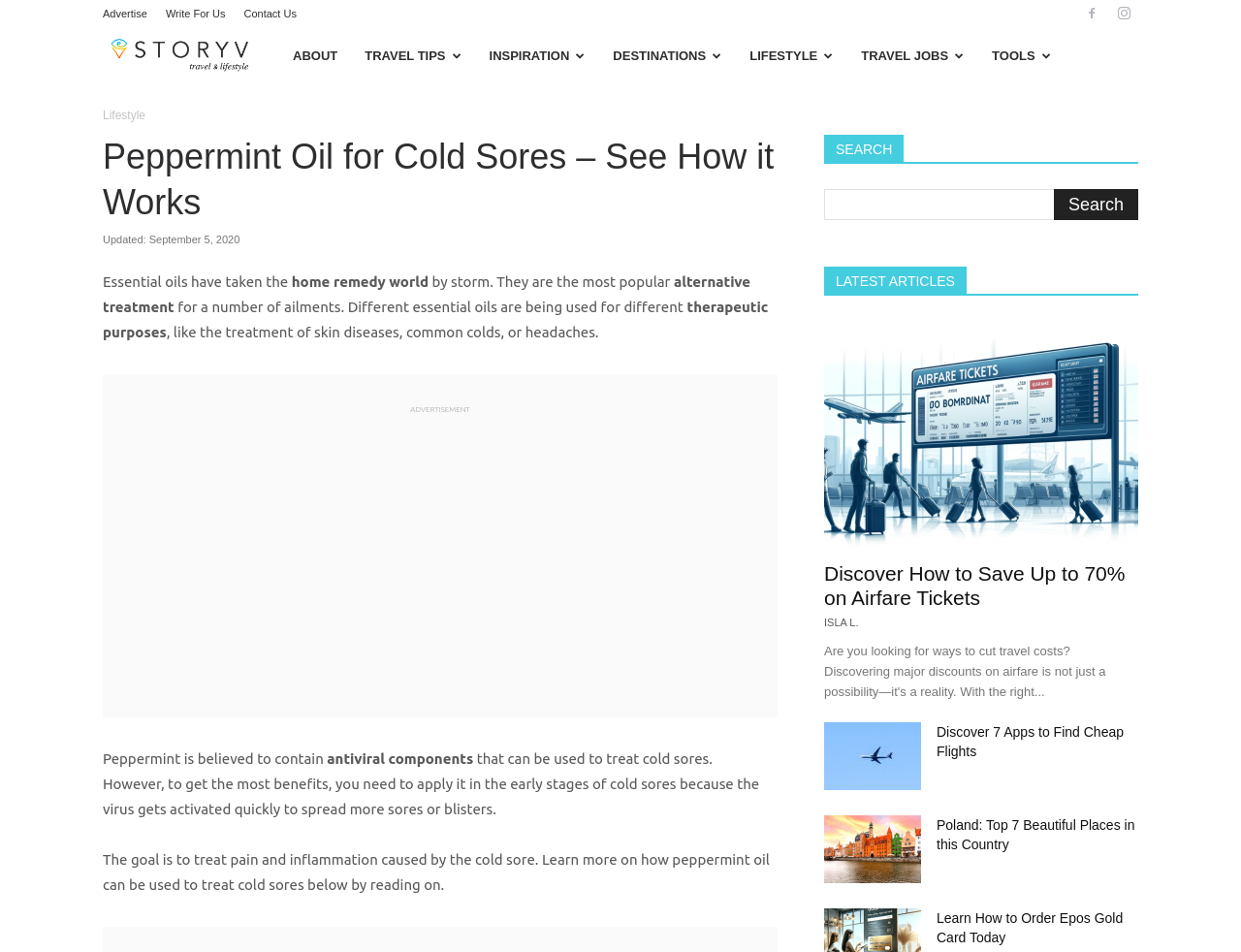Provide a short answer to the following question with just one word or phrase: What is the date of the article?

September 5, 2020